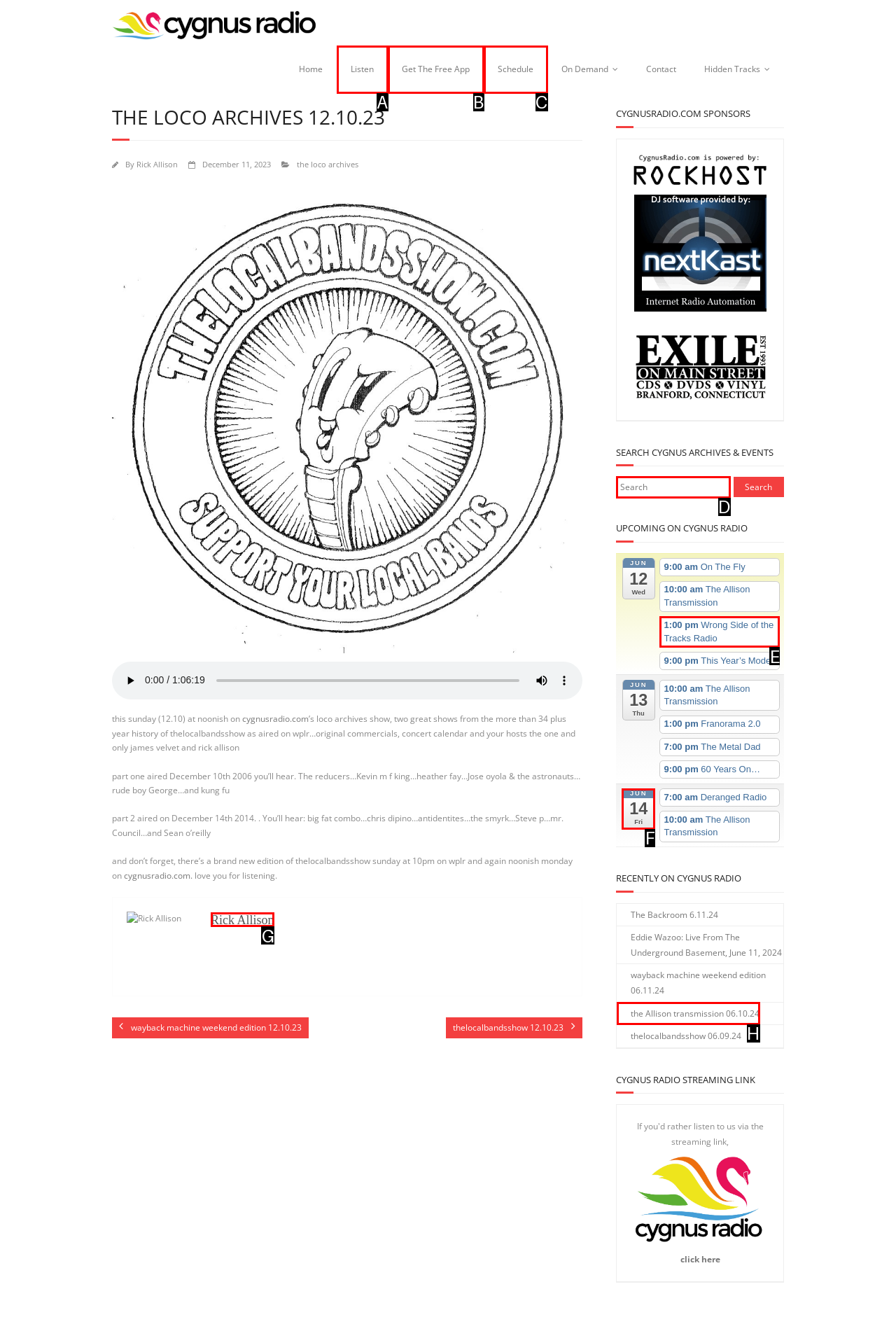Identify the HTML element you need to click to achieve the task: Search Cygnus archives and events. Respond with the corresponding letter of the option.

D